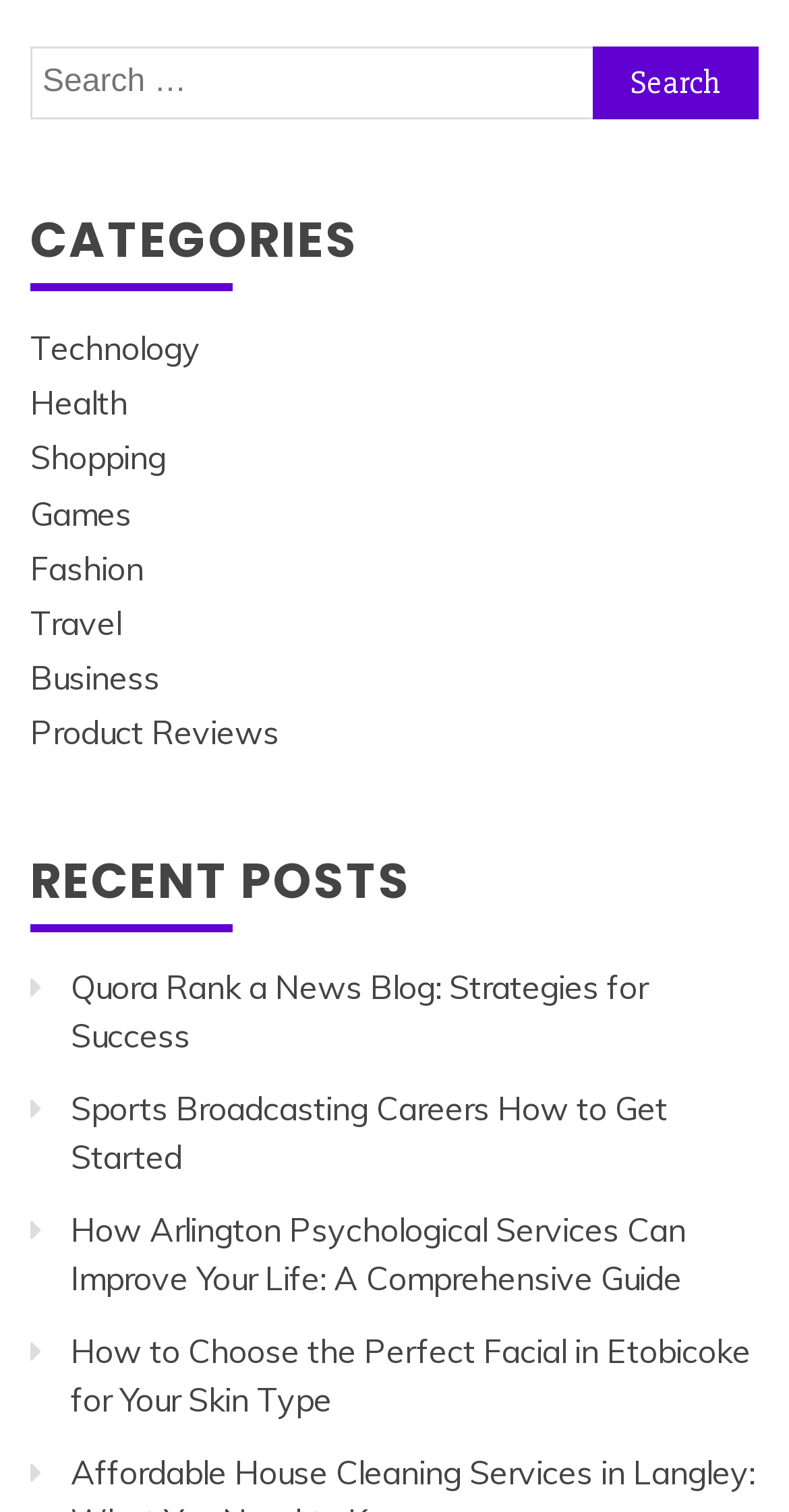Locate the bounding box coordinates of the element you need to click to accomplish the task described by this instruction: "Search for something".

[0.038, 0.031, 0.962, 0.079]